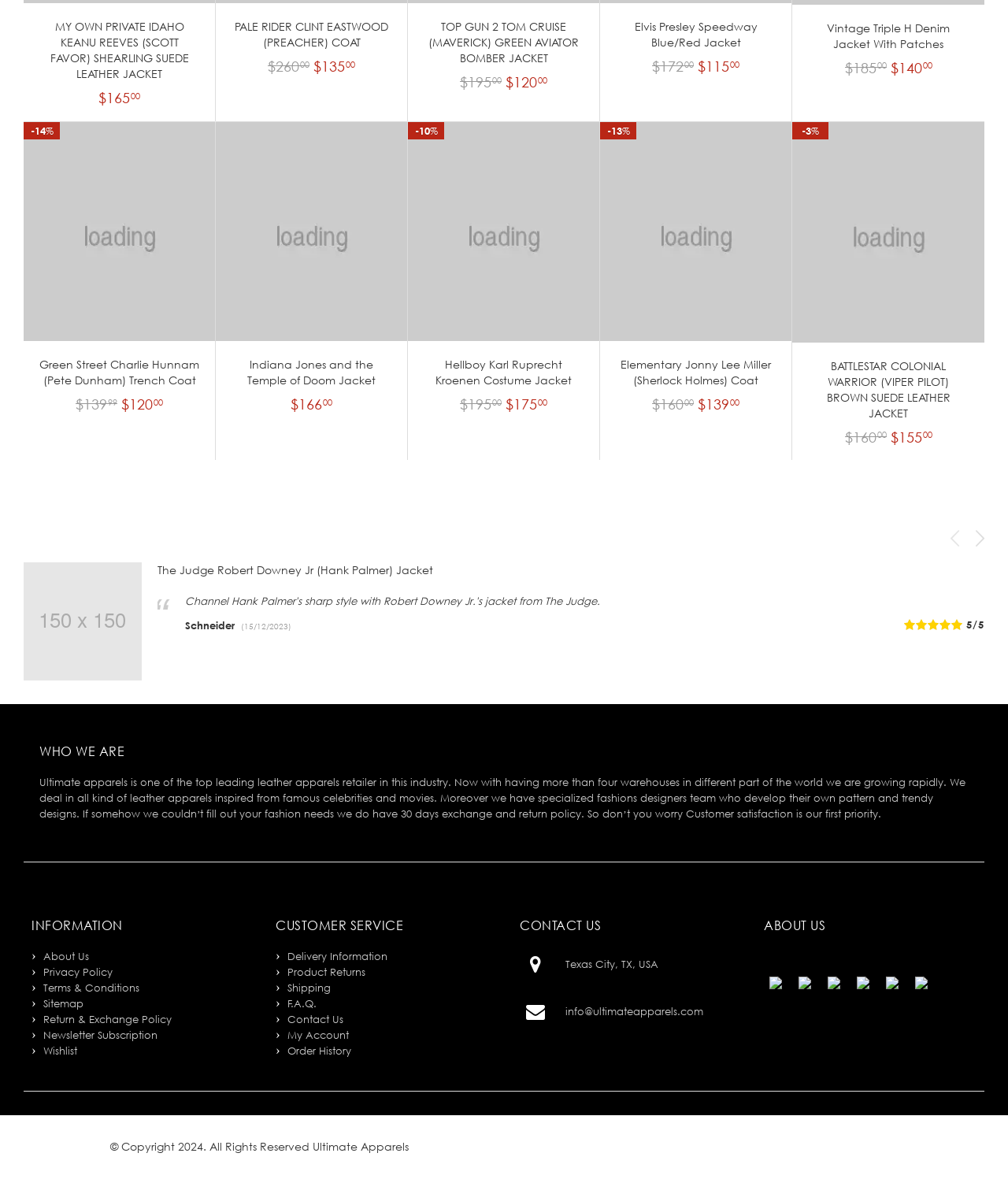Provide the bounding box coordinates of the HTML element this sentence describes: "Return & Exchange Policy".

[0.043, 0.859, 0.17, 0.871]